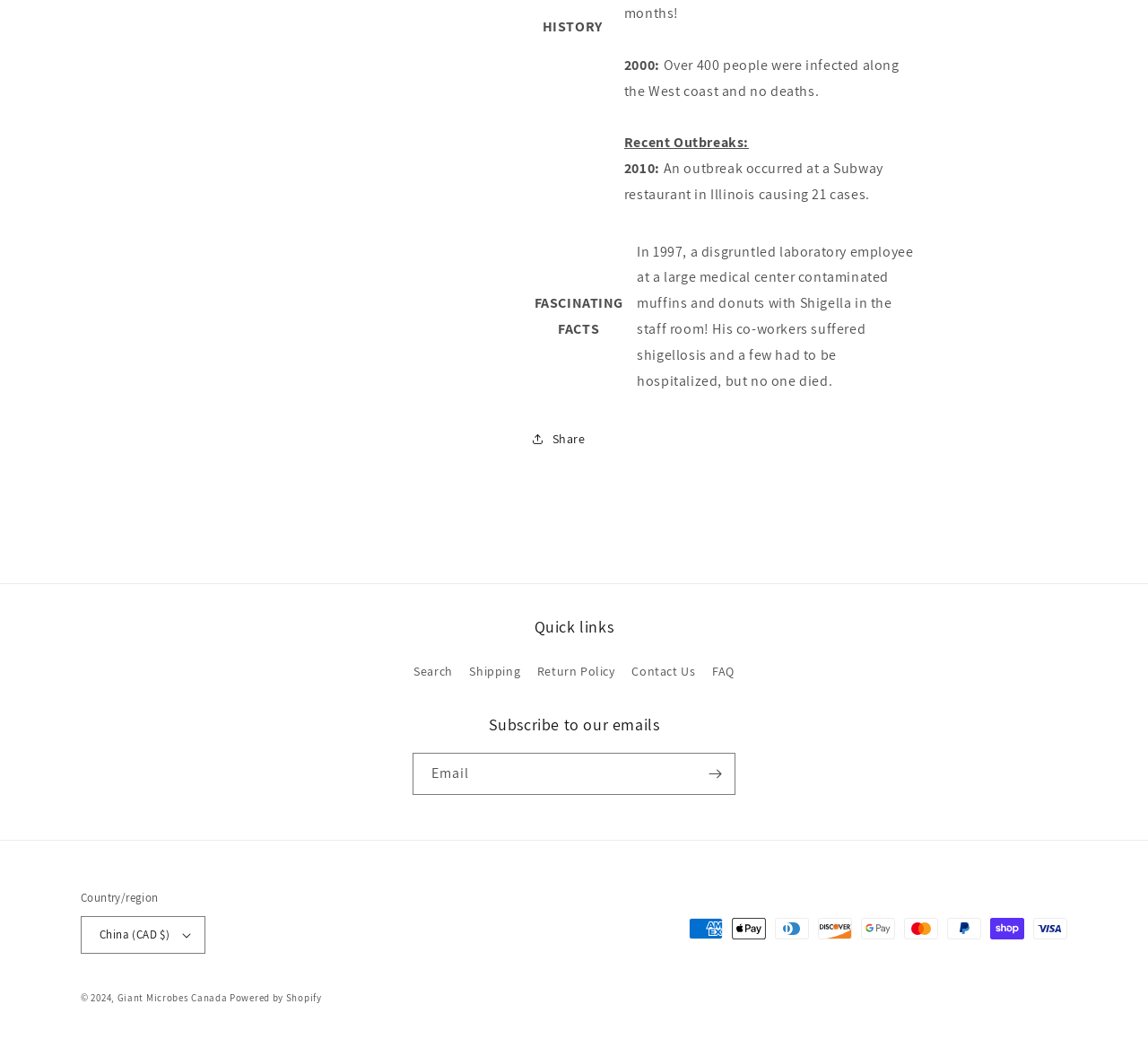Use a single word or phrase to answer the question:
How many links are there in the quick links section?

5